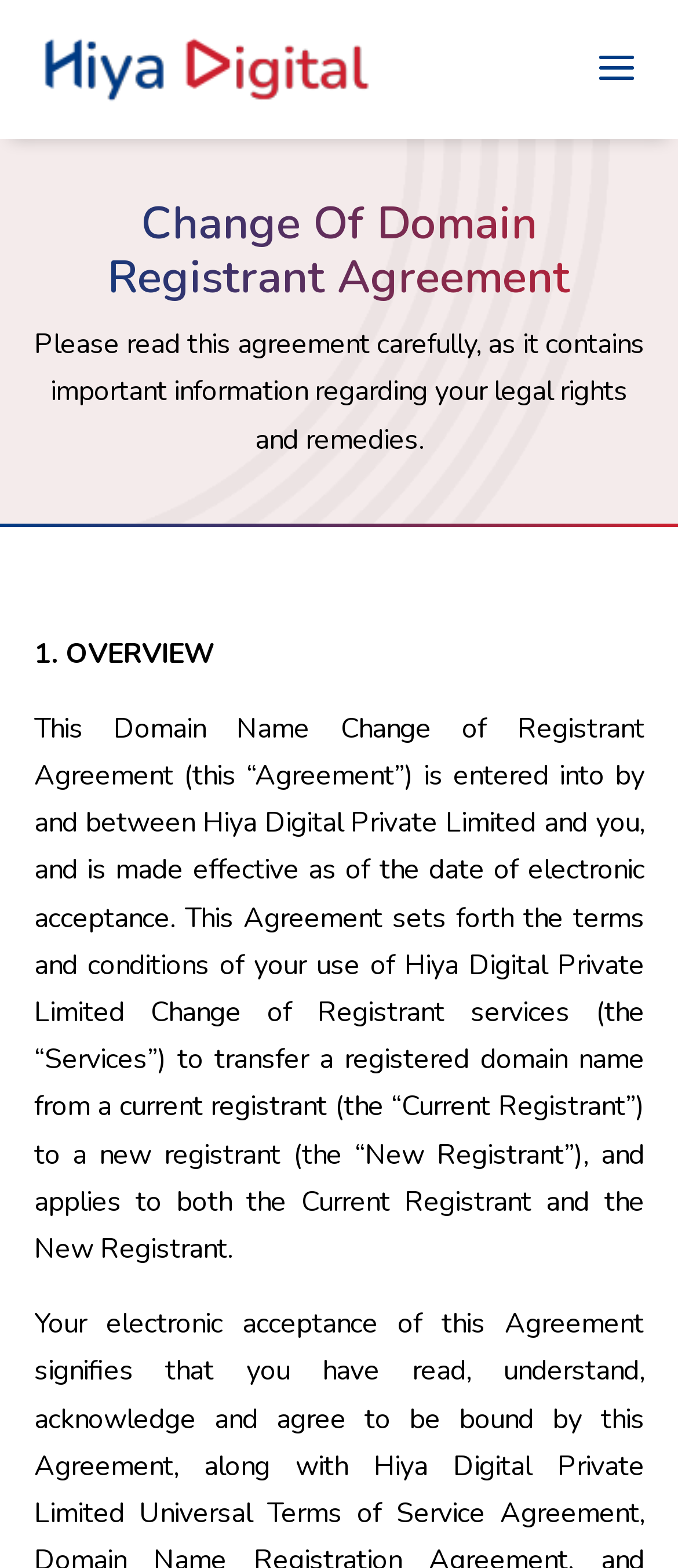Can you find and generate the webpage's heading?

Change Of Domain Registrant Agreement